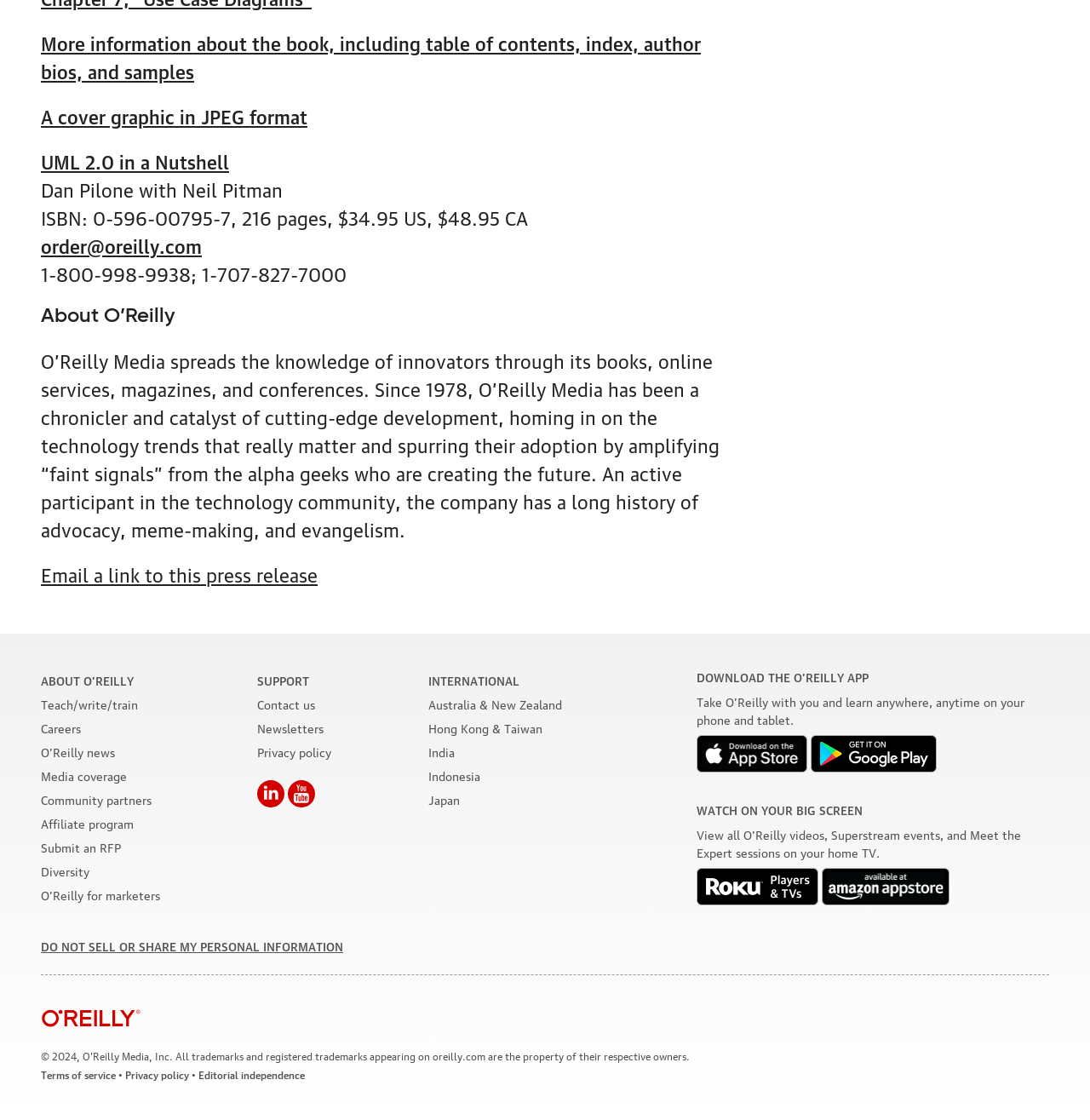Can you provide the bounding box coordinates for the element that should be clicked to implement the instruction: "Email a link to this press release"?

[0.038, 0.5, 0.291, 0.524]